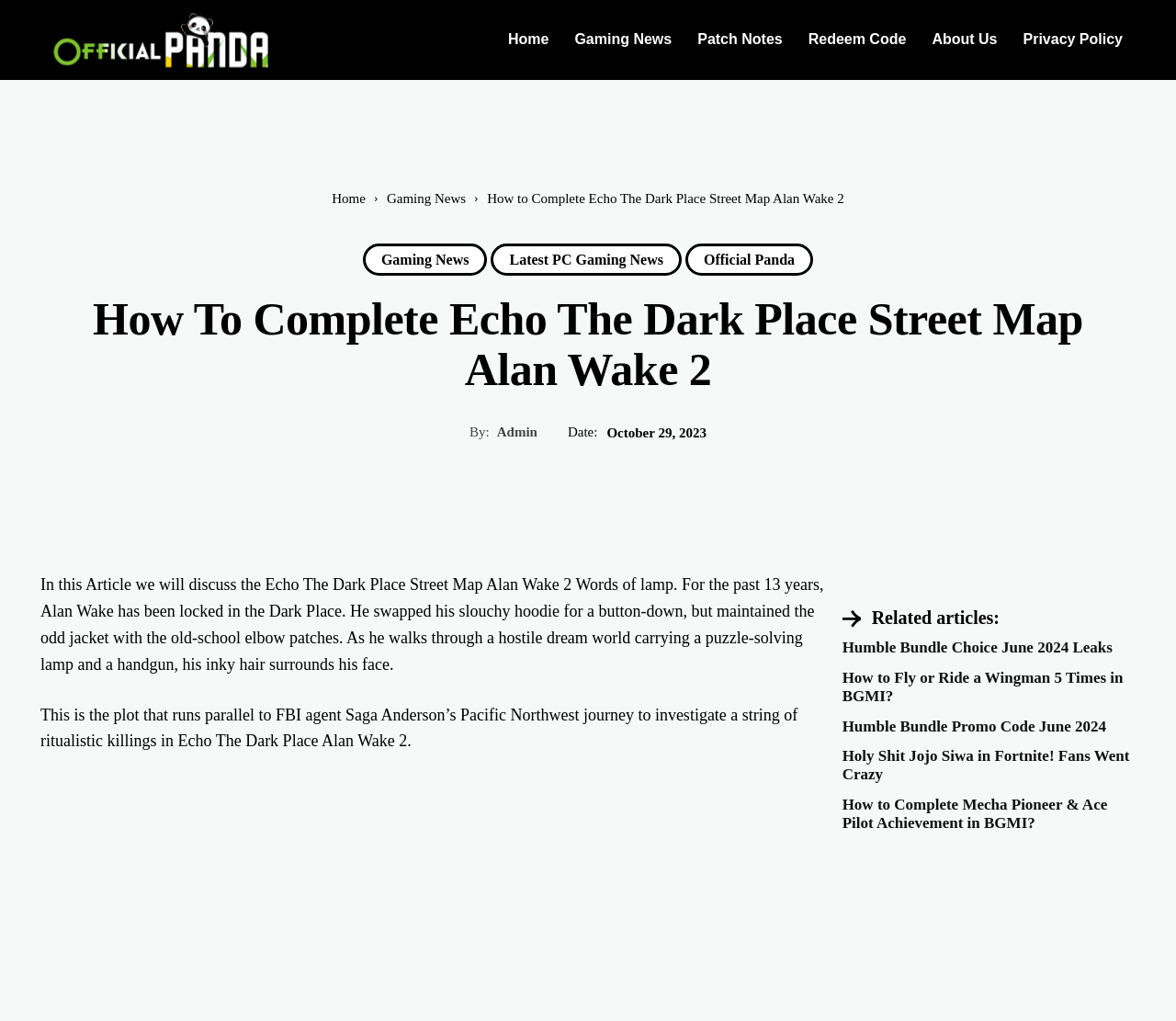Craft a detailed narrative of the webpage's structure and content.

This webpage is about a gaming article, specifically discussing how to complete Echo The Dark Place Street Map in Alan Wake 2. At the top left corner, there is a logo image with a corresponding link. Next to it, there are several navigation links, including "Home", "Gaming News", "Patch Notes", "Redeem Code", "About Us", and "Privacy Policy". 

Below the navigation links, there is a heading that reads "How To Complete Echo The Dark Place Street Map Alan Wake 2". Underneath, there is a byline with the author's name, "Admin", and a date, "October 29, 2023". 

The main article content starts with a brief introduction, explaining that Alan Wake has been locked in the Dark Place for 13 years and describing his appearance. The article then delves into the plot, which runs parallel to FBI agent Saga Anderson's investigation into ritualistic killings in Echo The Dark Place Alan Wake 2.

On the right side of the article, there are several social media links, represented by icons. Below the article, there is a section titled "Related articles:", which lists four articles with headings and links. Each related article has a corresponding icon box image. The related articles include "Humble Bundle Choice June 2024 Leaks", "How to Fly or Ride a Wingman 5 Times in BGMI?", "Humble Bundle Promo Code June 2024", and "Holy Shit Jojo Siwa in Fortnite! Fans Went Crazy".